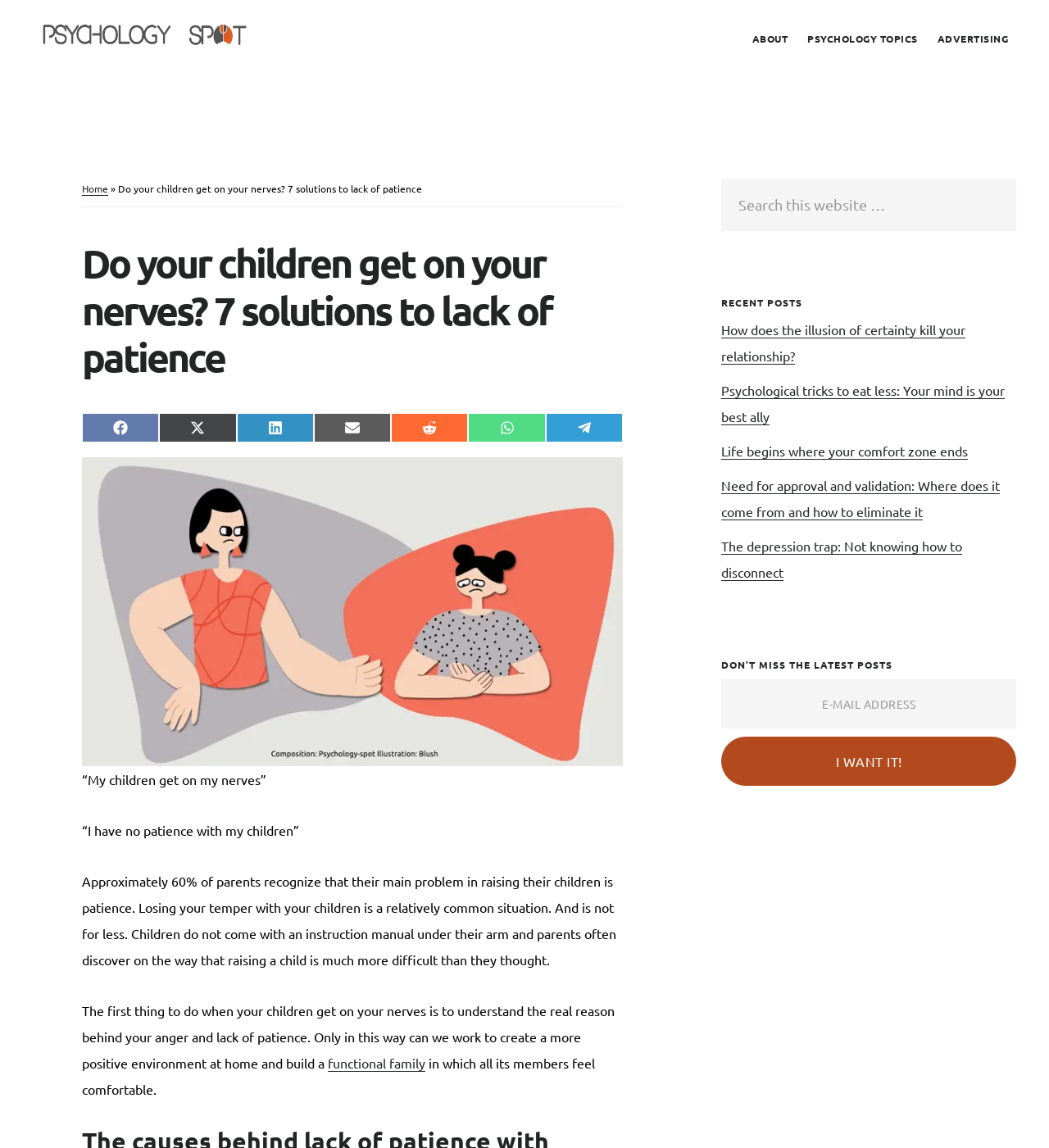Identify the bounding box coordinates of the element to click to follow this instruction: 'Share the article on Facebook'. Ensure the coordinates are four float values between 0 and 1, provided as [left, top, right, bottom].

[0.078, 0.36, 0.152, 0.385]